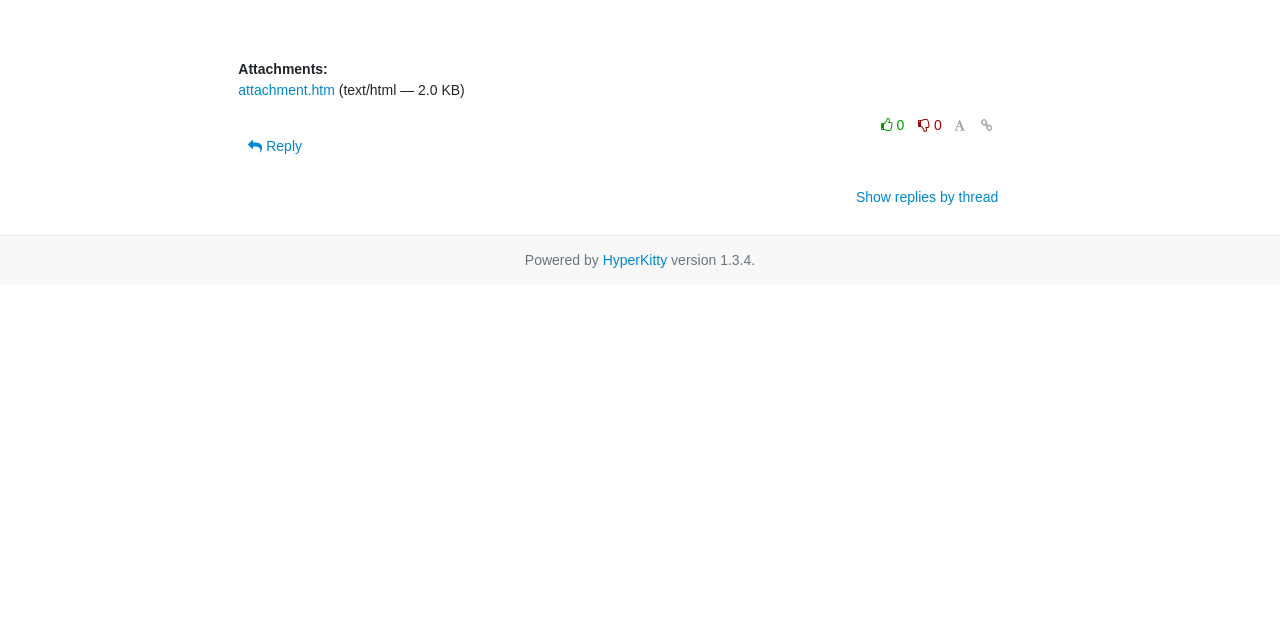Extract the bounding box of the UI element described as: "attachment.htm".

[0.186, 0.128, 0.262, 0.153]